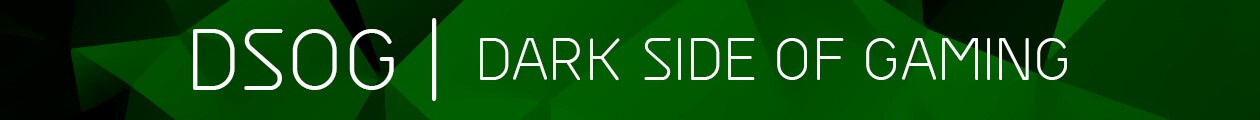Break down the image and describe each part extensively.

The image features the logo of DSOGaming, a gaming news and review website, prominently displayed against a green geometric background. The logo reads “DSOG | DARK SIDE OF GAMING” in bold, modern typography, reflecting the site’s engagement with the gaming community and its focus on providing in-depth news, reviews, and insights into the gaming industry. The use of a sharp, vibrant green palette suggests a dynamic and energetic vibe, aligning with the site's commitment to covering various aspects of gaming culture and the latest technological developments, such as the registration of Nvidia Ampere graphics cards by MSI.